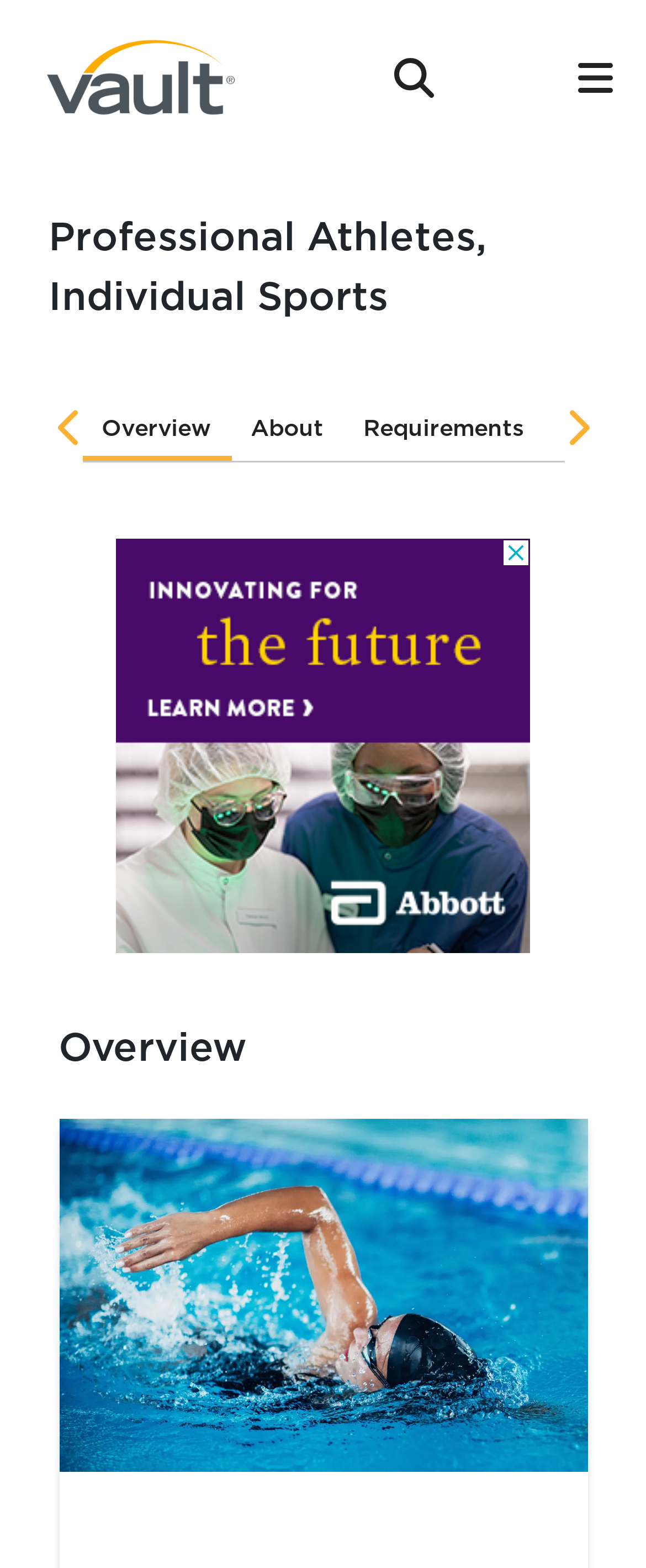Using the image as a reference, answer the following question in as much detail as possible:
What is the orientation of the separator?

I looked at the separator element and found that its orientation is horizontal, which means it is a horizontal line separating different sections of the webpage.